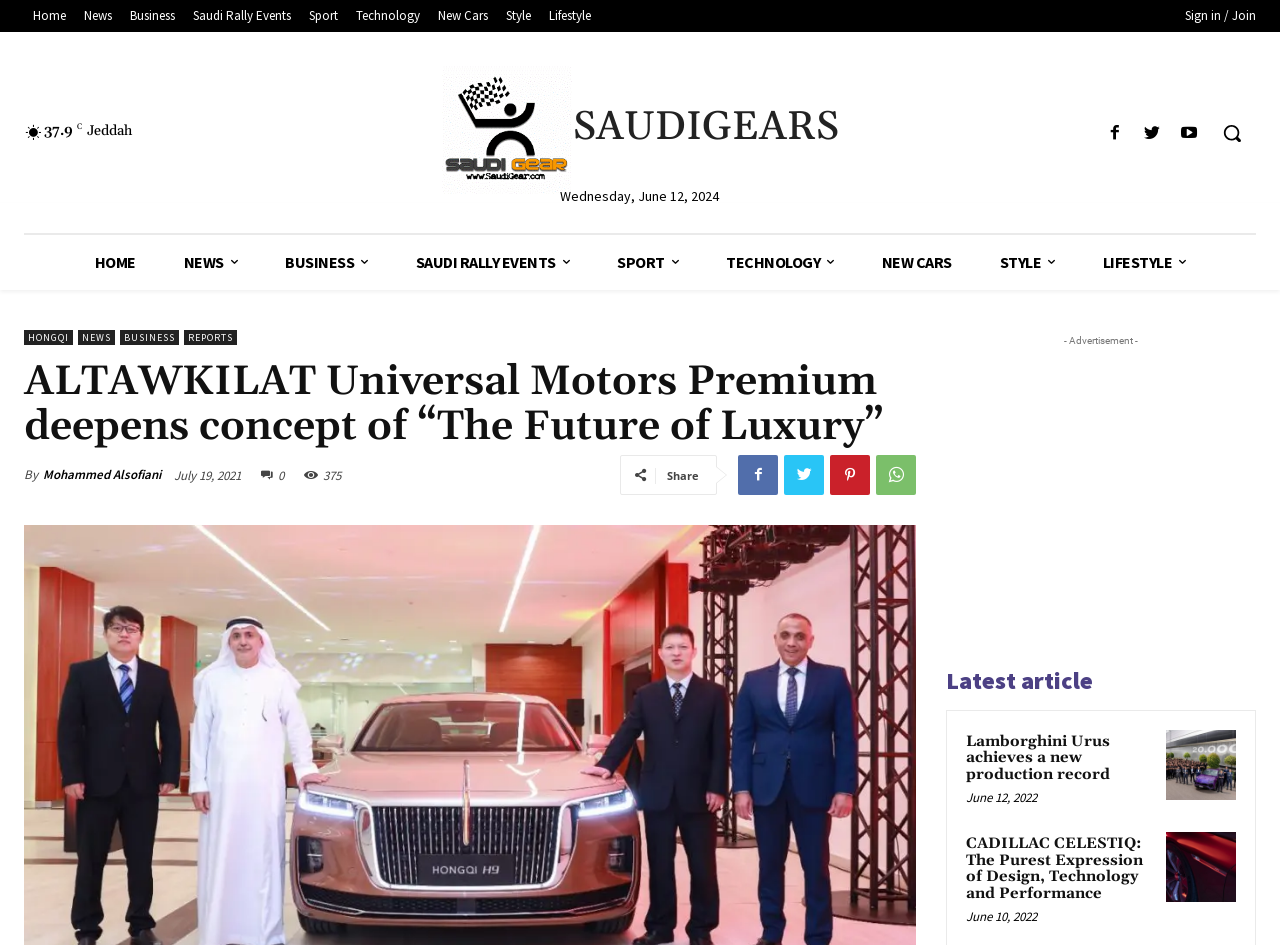How many views does the article have? Observe the screenshot and provide a one-word or short phrase answer.

375